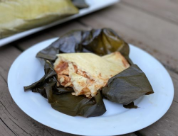Describe the image with as much detail as possible.

A beautifully plated dish of Banana-Wrapped Chicken Chipotle Tamales is showcased, resting on a white plate. The tamales are elegantly wrapped in banana leaves, which are gently opened to reveal the rich, golden filling inside. The background features a rustic wooden surface, adding a warm and inviting touch to the presentation. This image highlights a delightful fusion of flavors, perfect for showcasing in a culinary blog or recipe collection. The dish is not only visually appealing but also promises a burst of taste for those who enjoy unique and traditional Mexican cuisine.